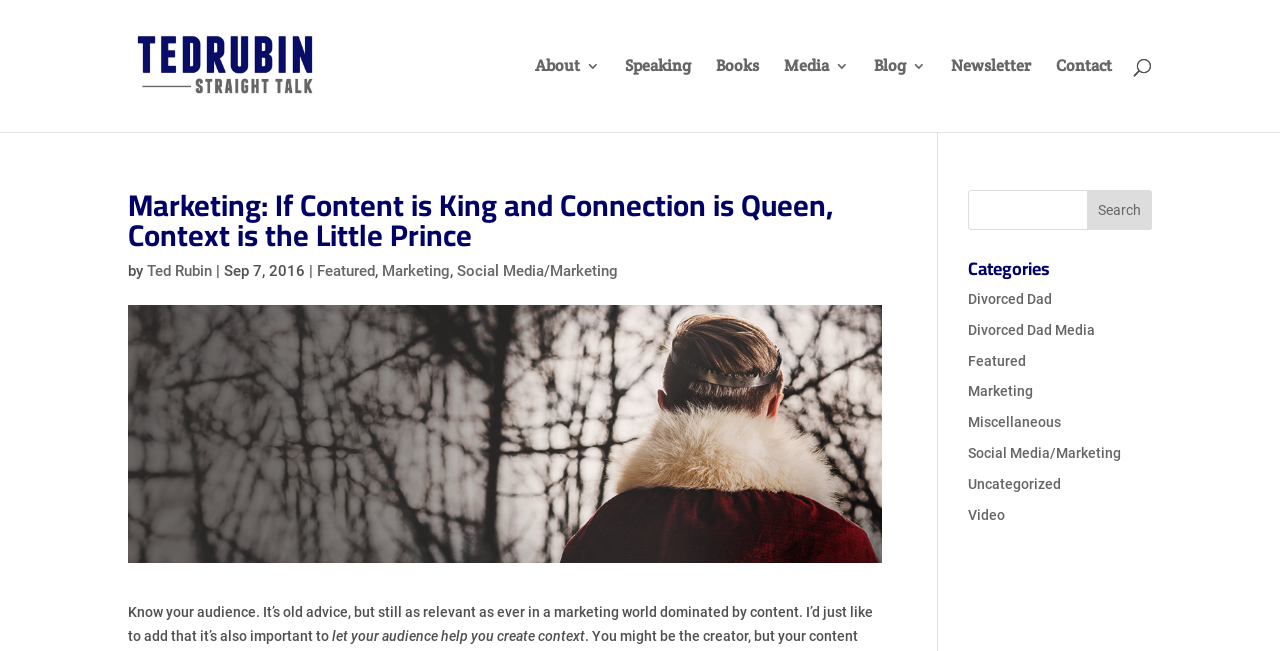Specify the bounding box coordinates of the area that needs to be clicked to achieve the following instruction: "Search for something".

[0.756, 0.292, 0.9, 0.353]